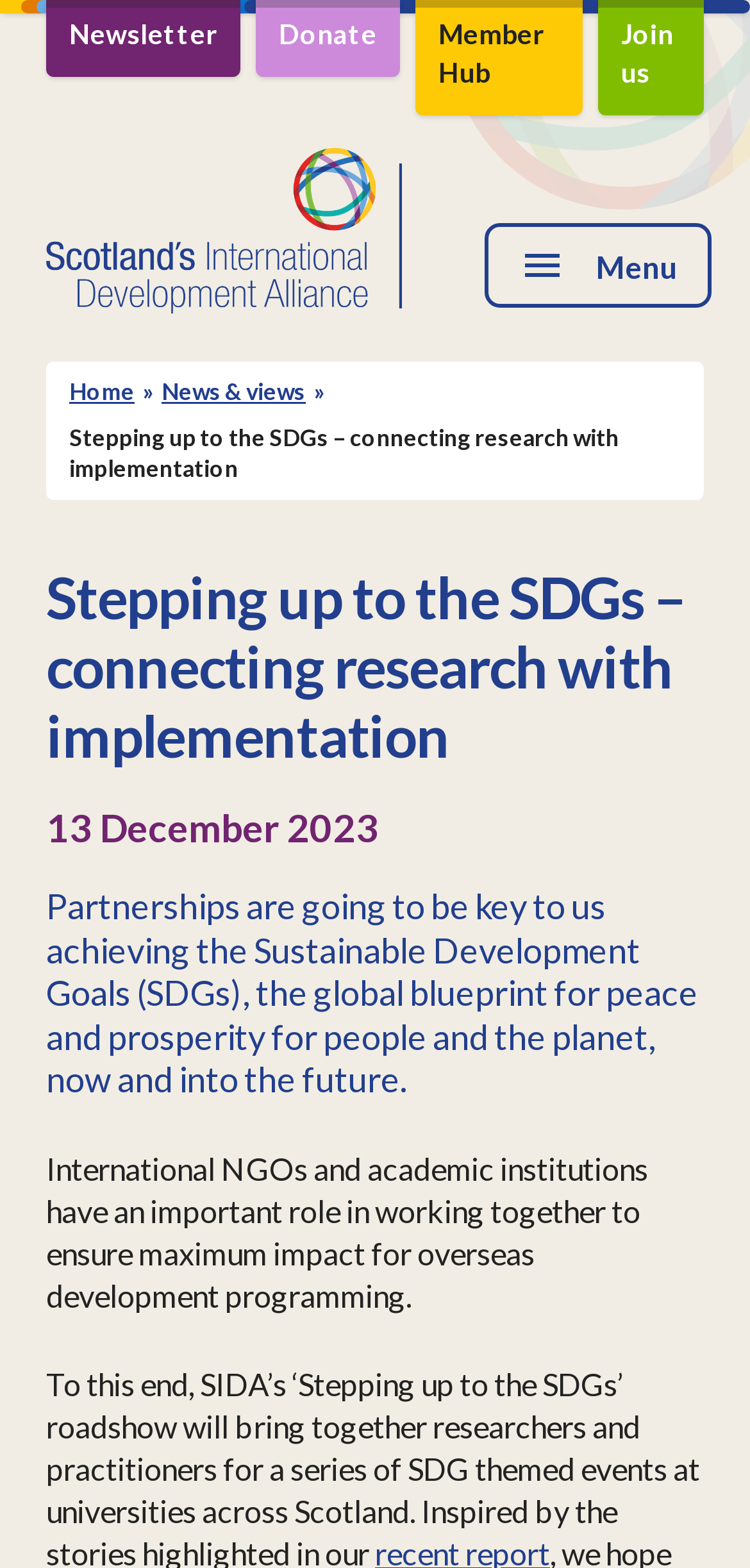Please identify the bounding box coordinates of the clickable area that will allow you to execute the instruction: "Read 'News & views'".

[0.215, 0.24, 0.408, 0.26]